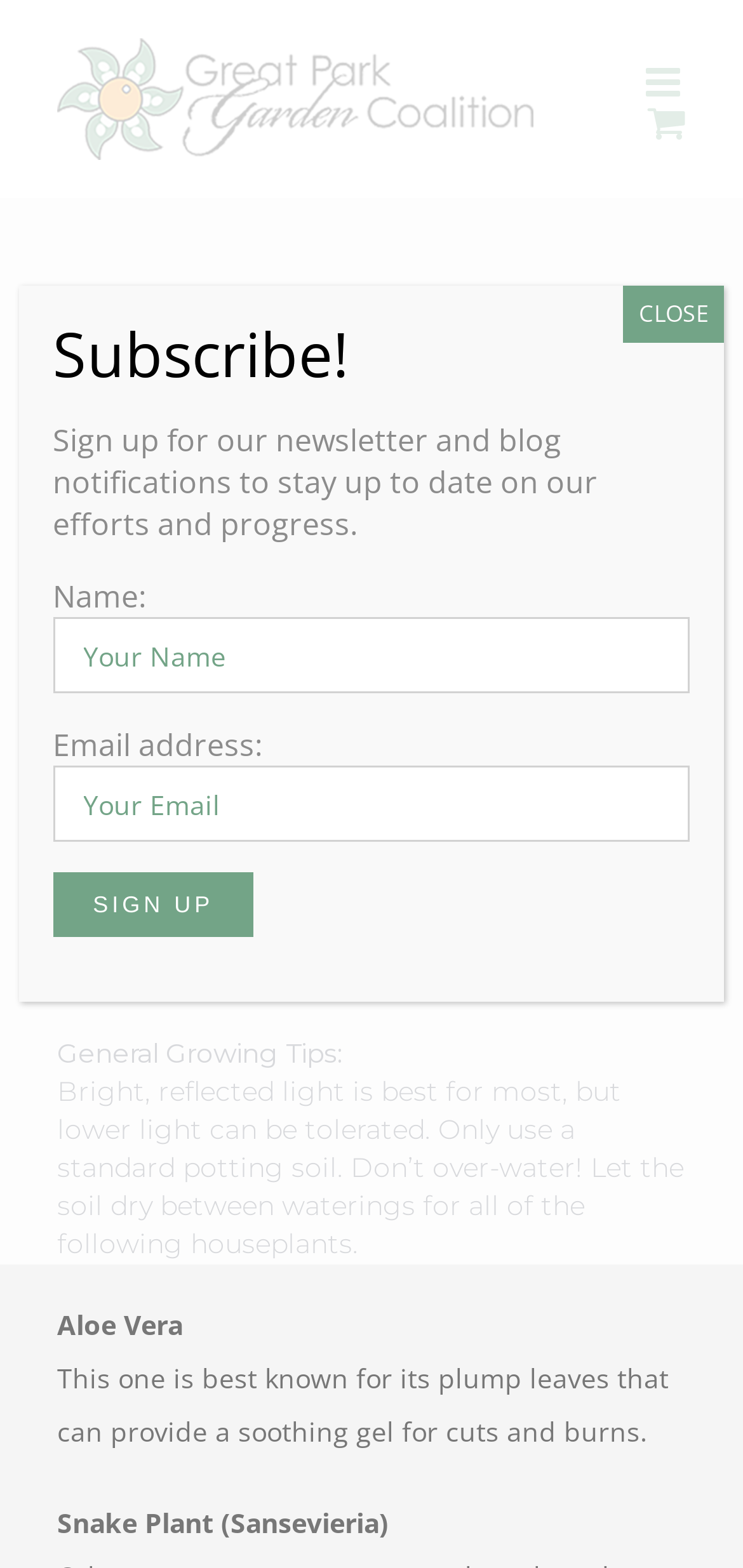Indicate the bounding box coordinates of the element that needs to be clicked to satisfy the following instruction: "Click the Great Park Garden Coalition Logo". The coordinates should be four float numbers between 0 and 1, i.e., [left, top, right, bottom].

[0.077, 0.024, 0.718, 0.101]